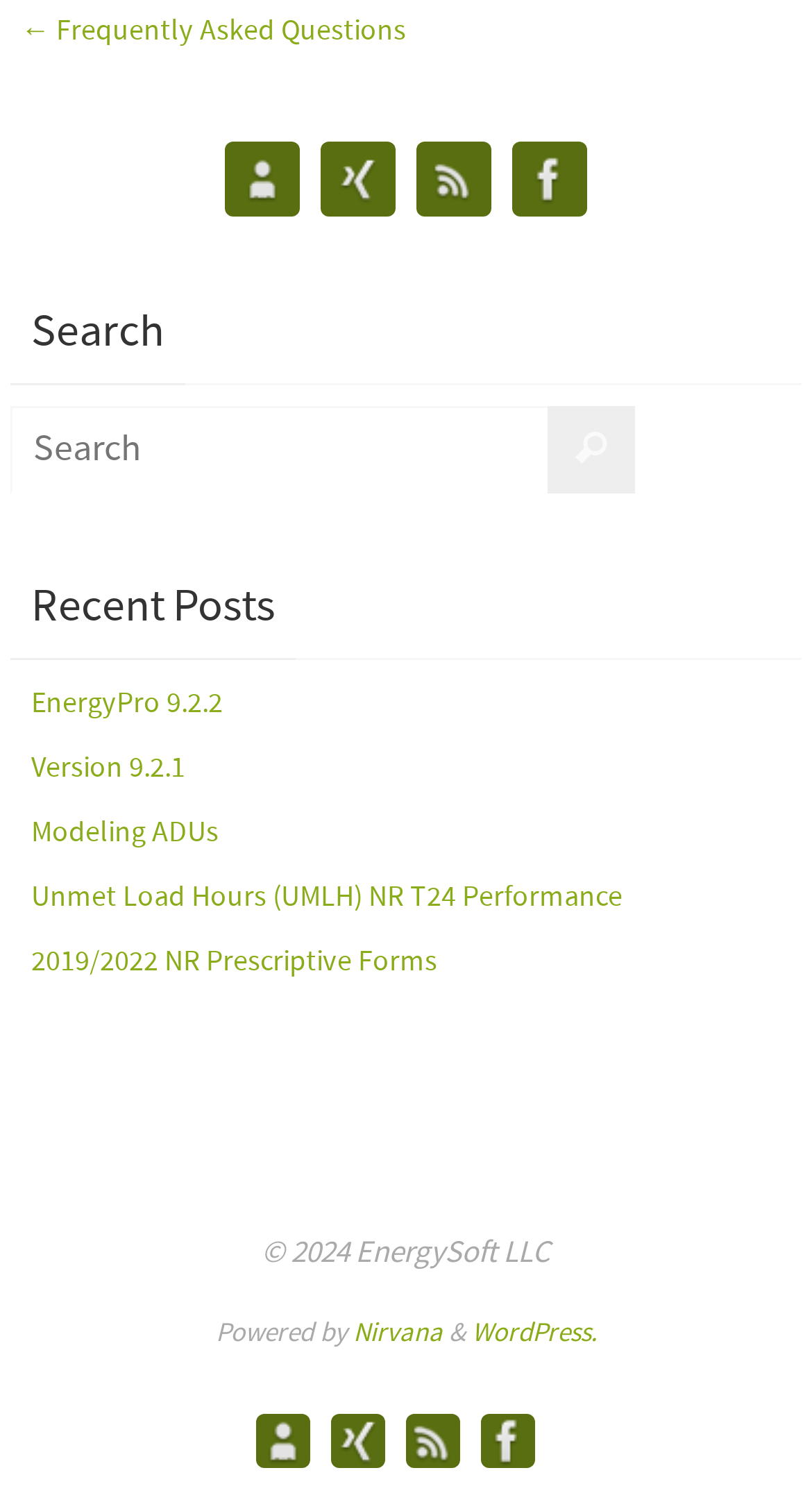Refer to the element description 2019/2022 NR Prescriptive Forms and identify the corresponding bounding box in the screenshot. Format the coordinates as (top-left x, top-left y, bottom-right x, bottom-right y) with values in the range of 0 to 1.

[0.038, 0.631, 0.538, 0.658]